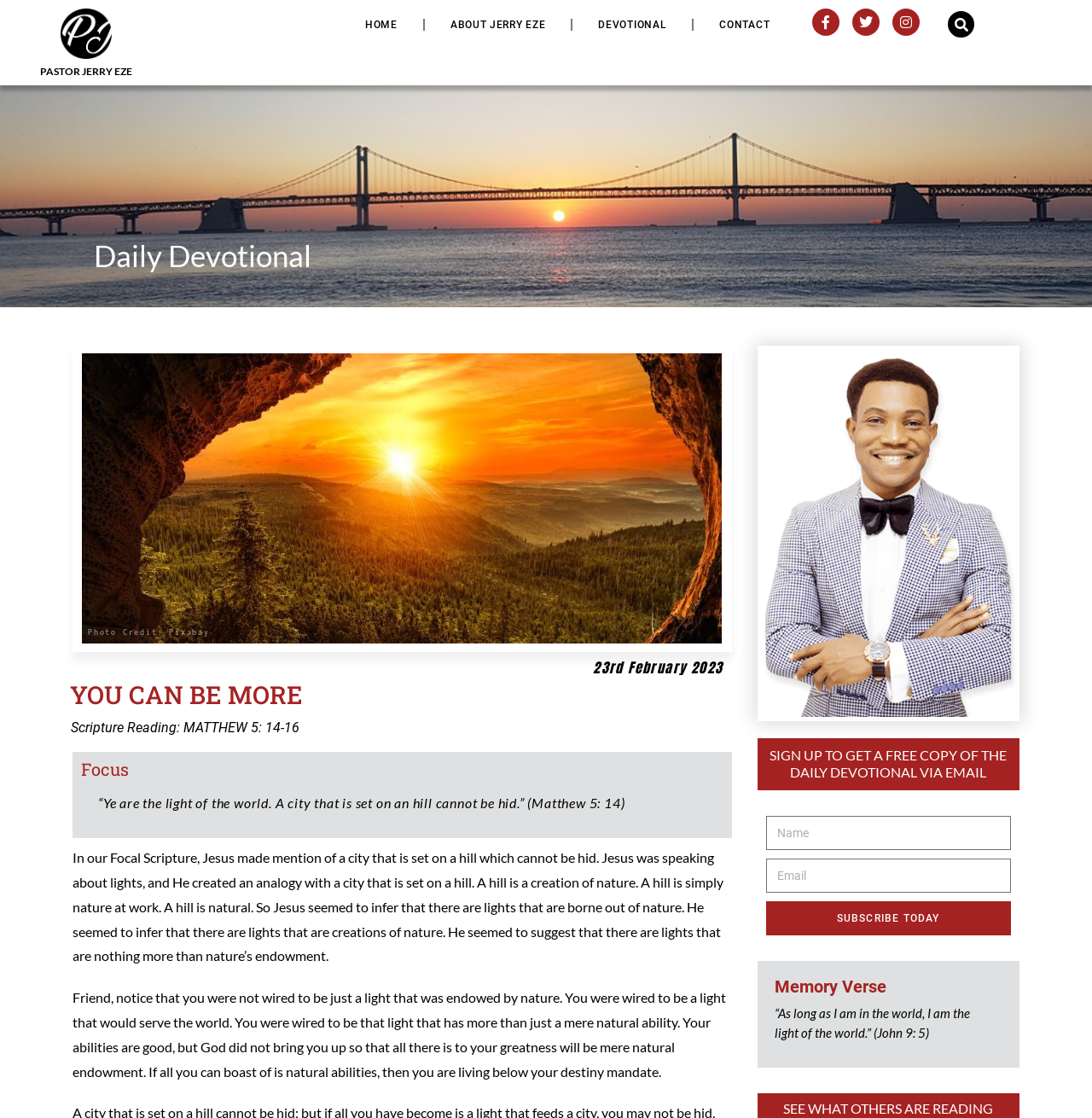Provide an in-depth description of the elements and layout of the webpage.

This webpage is about Pastor Jerry Eze's daily devotional, with a focus on a specific scripture reading from Matthew 5:14-16. At the top of the page, there is a navigation menu with links to "Home", "About Jerry Eze", "Devotional", and "Contact". Below this menu, there are social media links to Facebook, Twitter, and Instagram, followed by a search bar.

The main content of the page is divided into two sections. On the left side, there is a large image of a mountain landscape, with a photo credit link to Pixabay below it. On the right side, there are several headings and paragraphs of text. The first heading reads "YOU CAN BE MORE" and is followed by the date "23rd February 2023". Below this, there is a scripture reading from Matthew 5:14-16, followed by a heading "Focus" and a quote from the scripture.

The main text of the devotional is divided into two paragraphs, which discuss the analogy of a city on a hill and how it relates to being a light in the world. The text encourages the reader to go beyond their natural abilities and fulfill their destiny mandate.

Below the devotional text, there is a call to action to sign up for a free copy of the daily devotional via email. This section includes a form with fields for name and email, and a "SUBSCRIBE TODAY" button.

Finally, there are two more headings: "Memory Verse" with a quote from John 9:5, and "SEE WHAT OTHERS ARE READING" at the very bottom of the page.